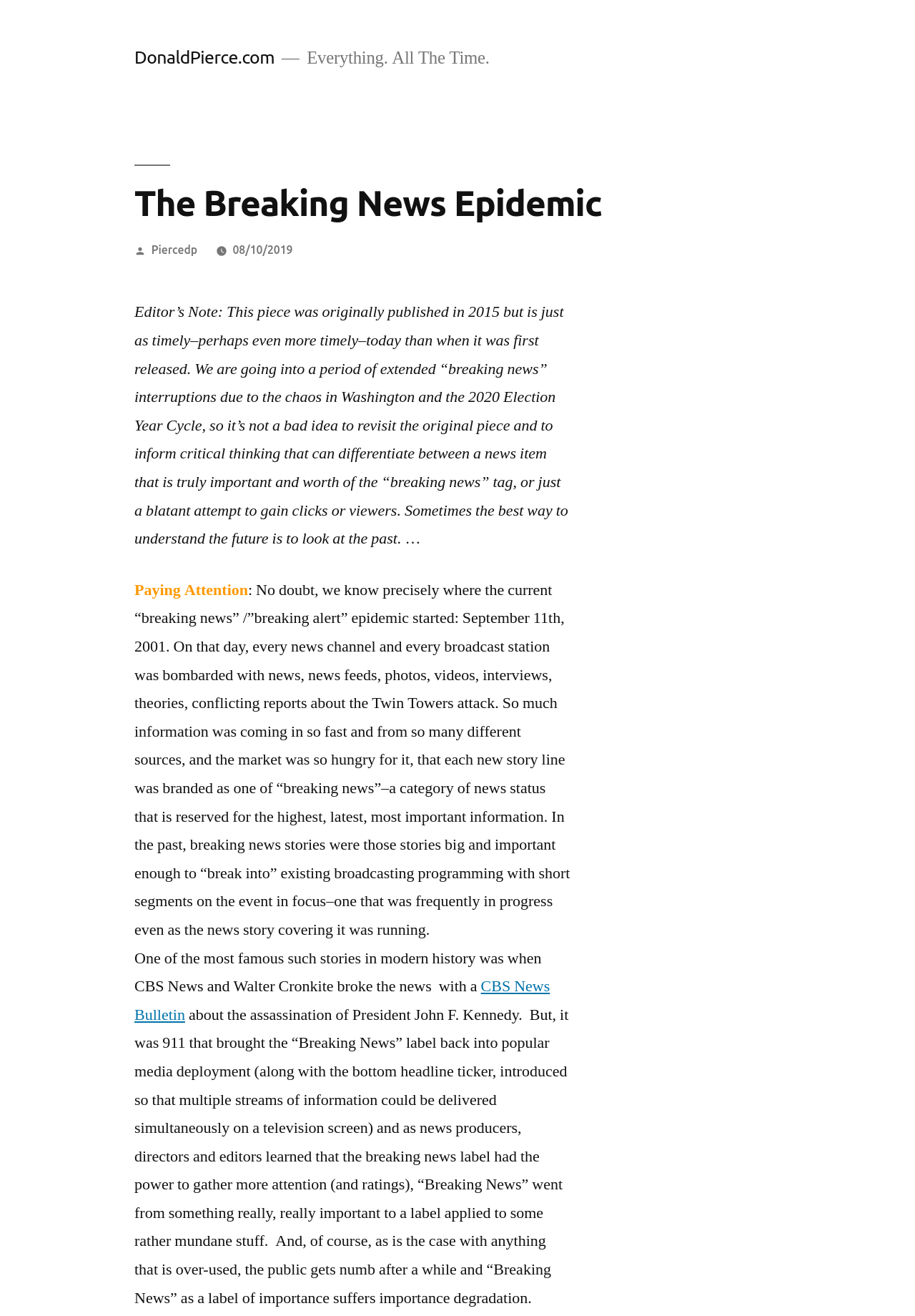Predict the bounding box for the UI component with the following description: "CBS News Bulletin".

[0.147, 0.742, 0.601, 0.779]